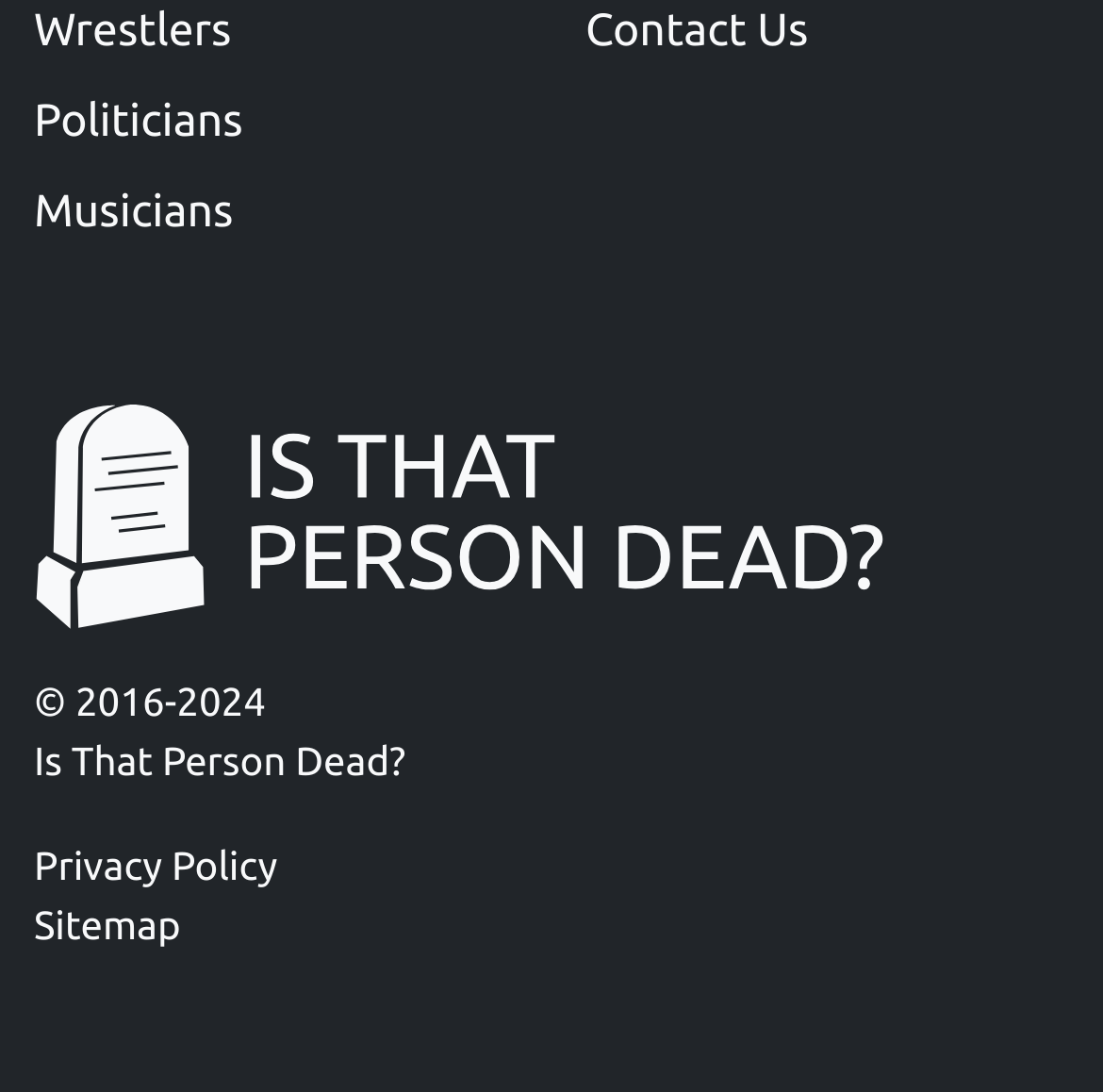What is the second category listed on the webpage?
Give a thorough and detailed response to the question.

By examining the link elements, we can see that the second category listed is 'Musicians', which is located below the 'Politicians' category.